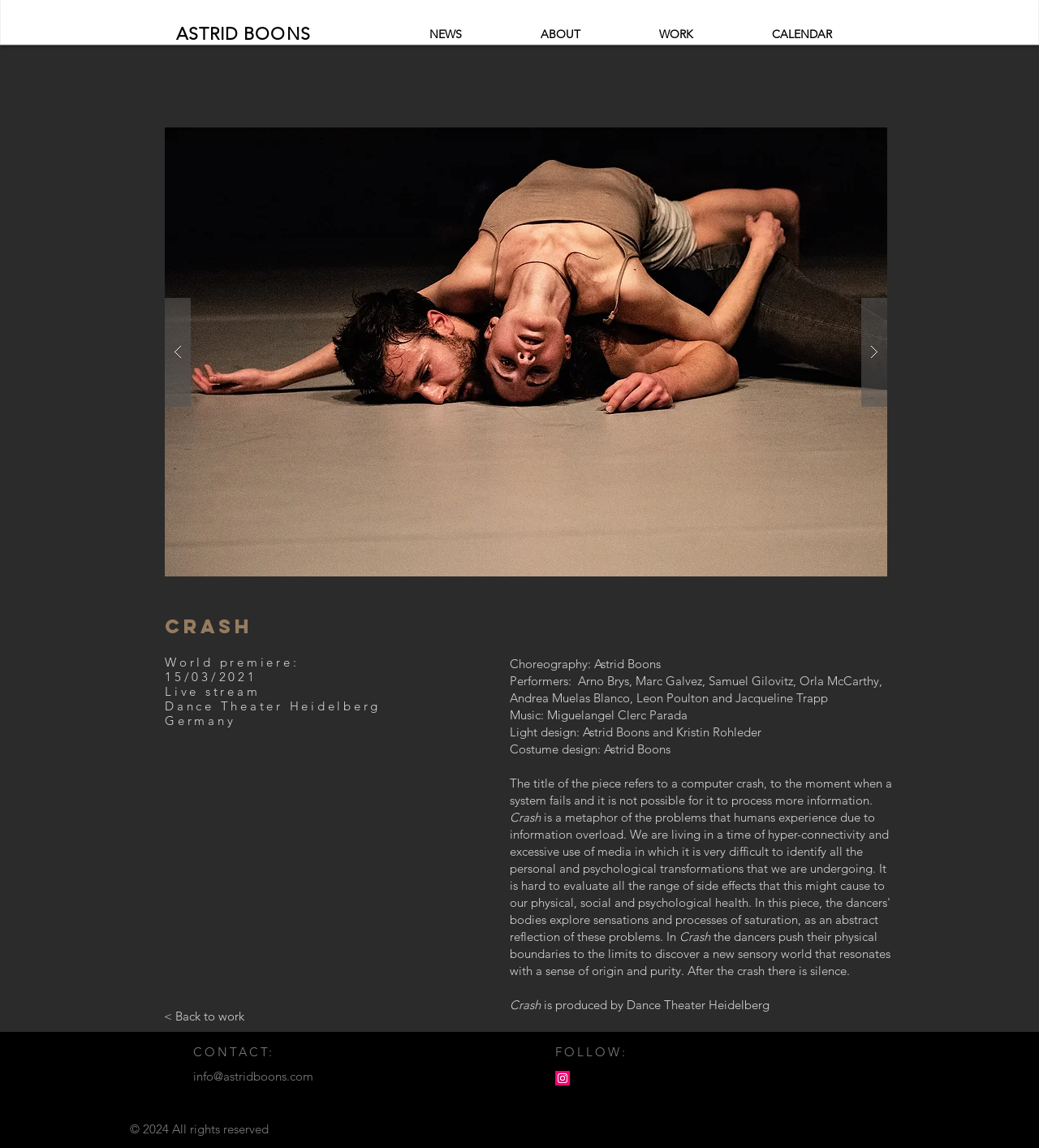What is the bounding box coordinate of the slide show gallery region?
Based on the image, provide a one-word or brief-phrase response.

[0.159, 0.111, 0.854, 0.502]